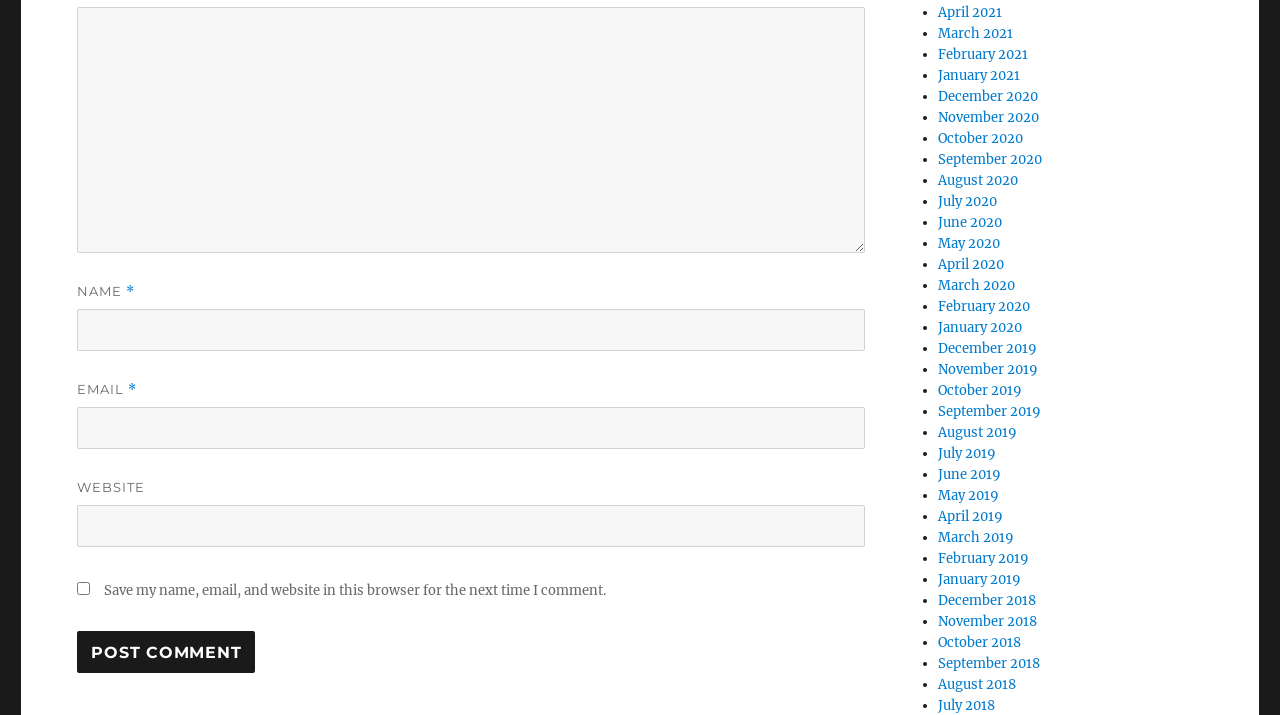Predict the bounding box for the UI component with the following description: "parent_node: WEBSITE name="url"".

[0.06, 0.707, 0.676, 0.765]